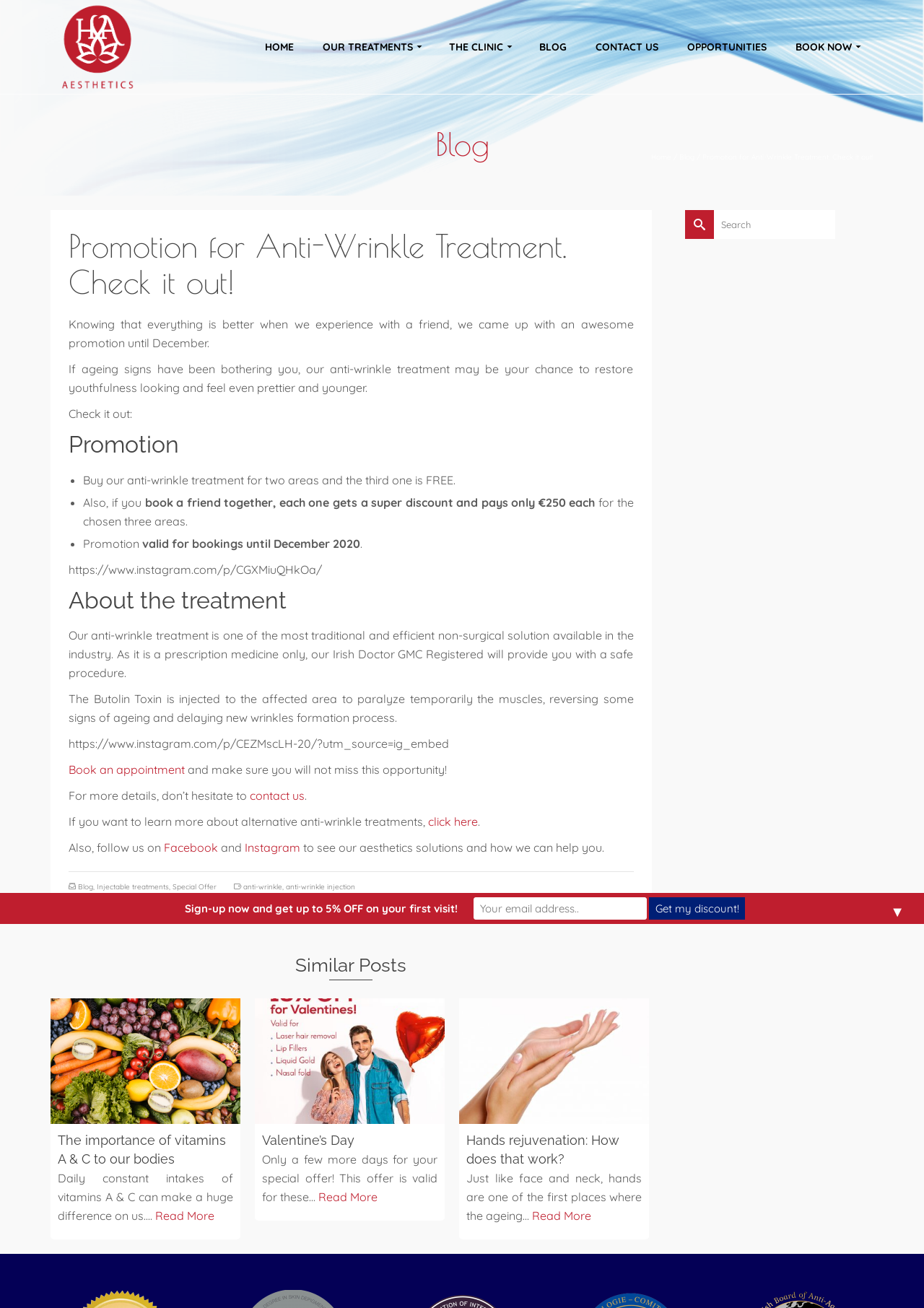Identify the bounding box for the UI element specified in this description: "Read More". The coordinates must be four float numbers between 0 and 1, formatted as [left, top, right, bottom].

[0.576, 0.924, 0.64, 0.935]